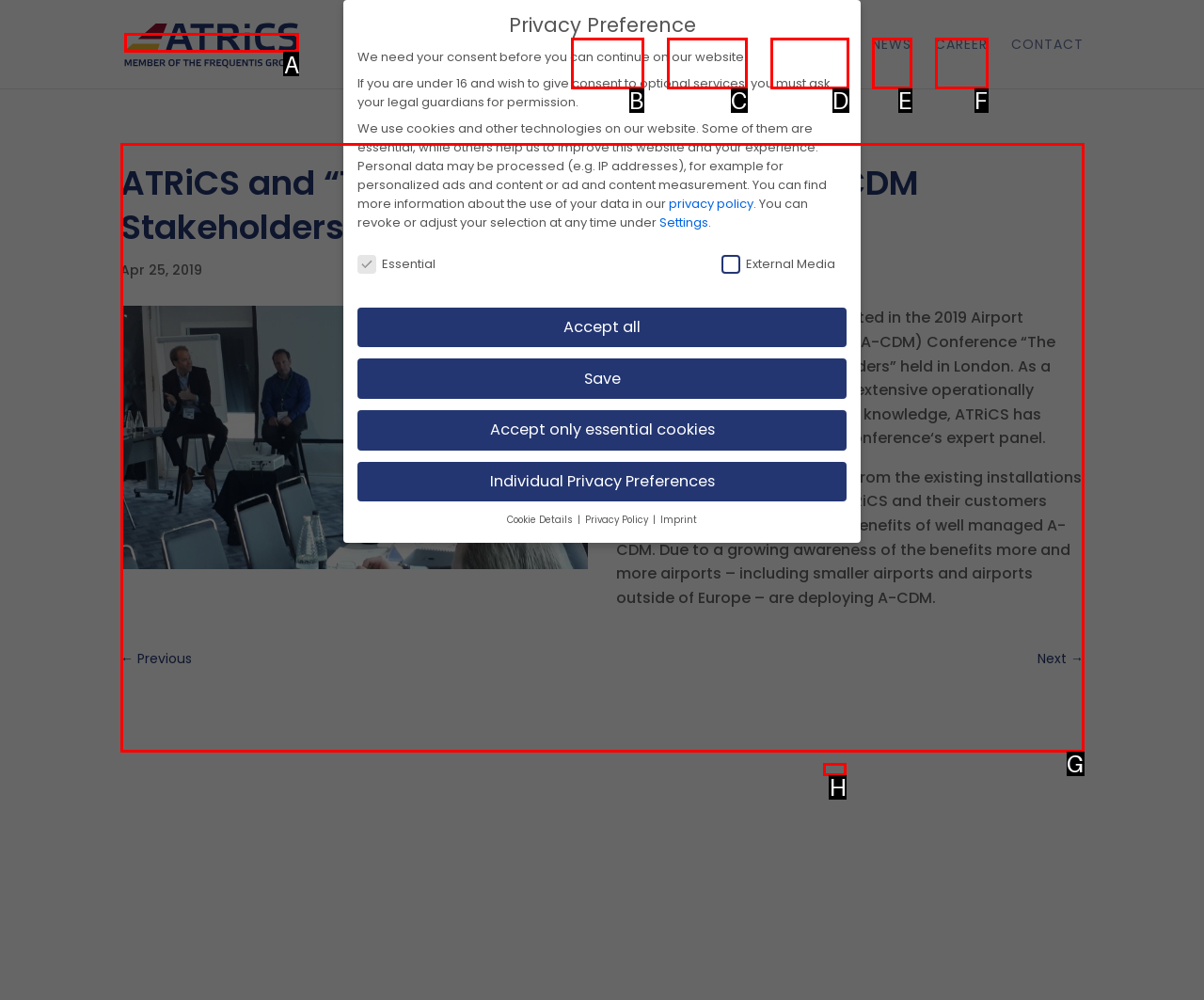Show which HTML element I need to click to perform this task: Read the article Answer with the letter of the correct choice.

G